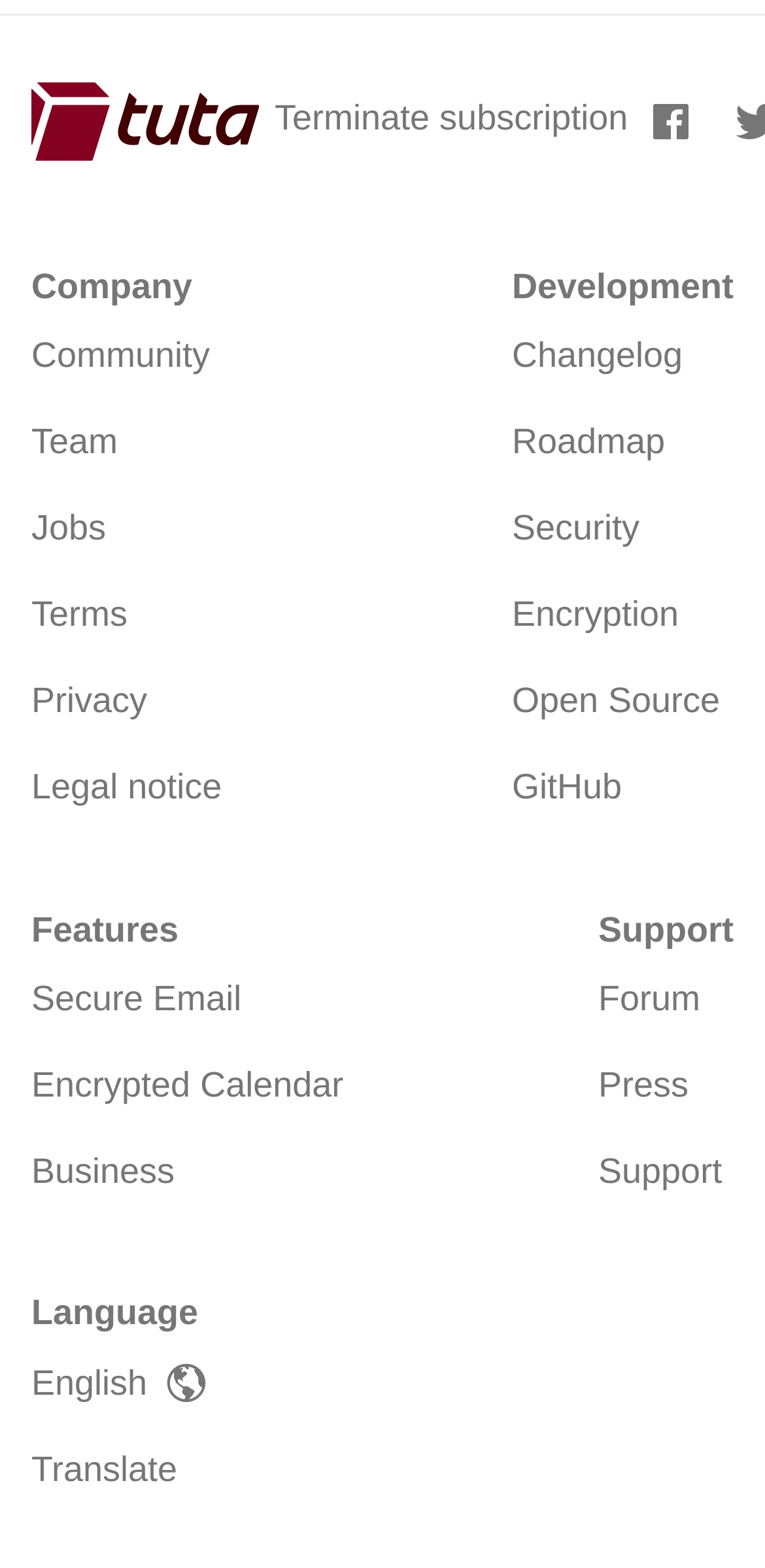Please look at the image and answer the question with a detailed explanation: What features are mentioned on the webpage?

The webpage mentions several features, including 'Secure Email', 'Encrypted Calendar', and 'Business', which are listed under the 'Features' section, located at the middle left of the webpage, with bounding box coordinates [0.041, 0.58, 0.233, 0.605].